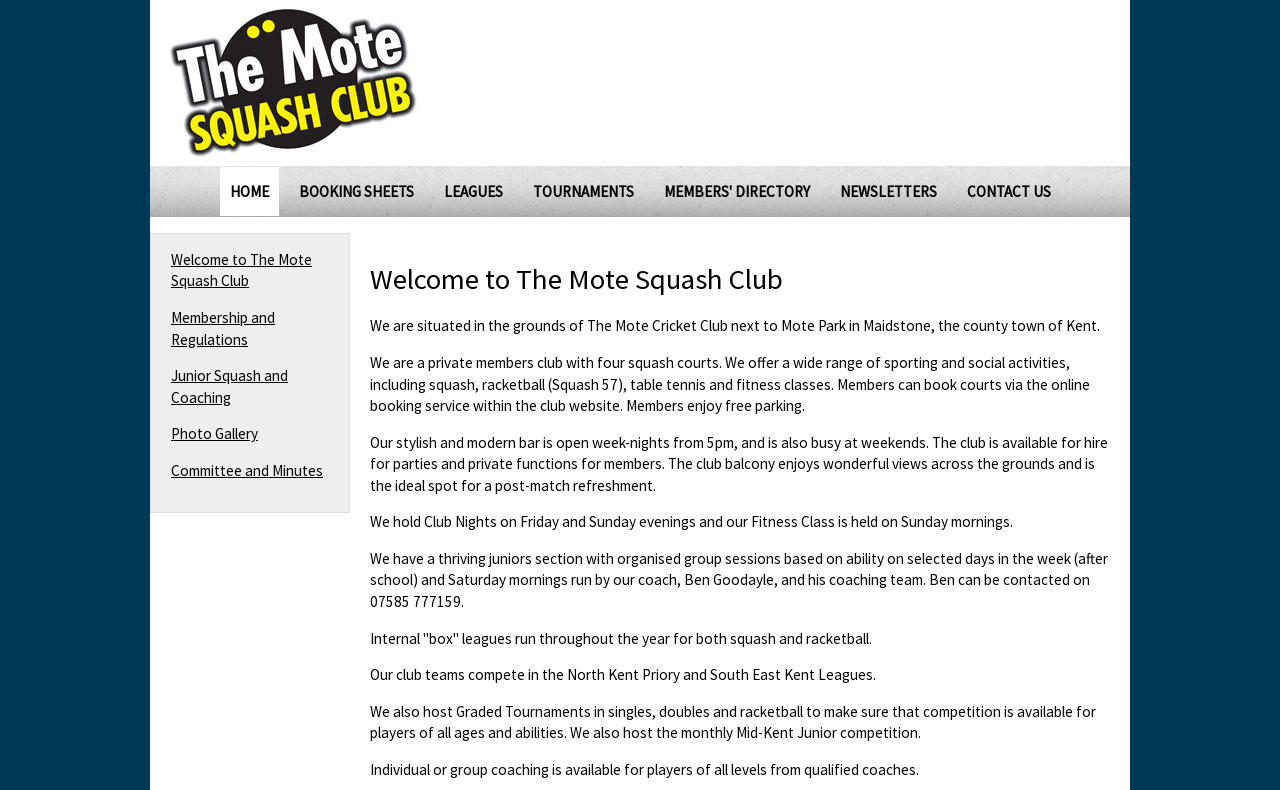Give the bounding box coordinates for the element described by: "Ogun empowers 30,000 farmers".

None